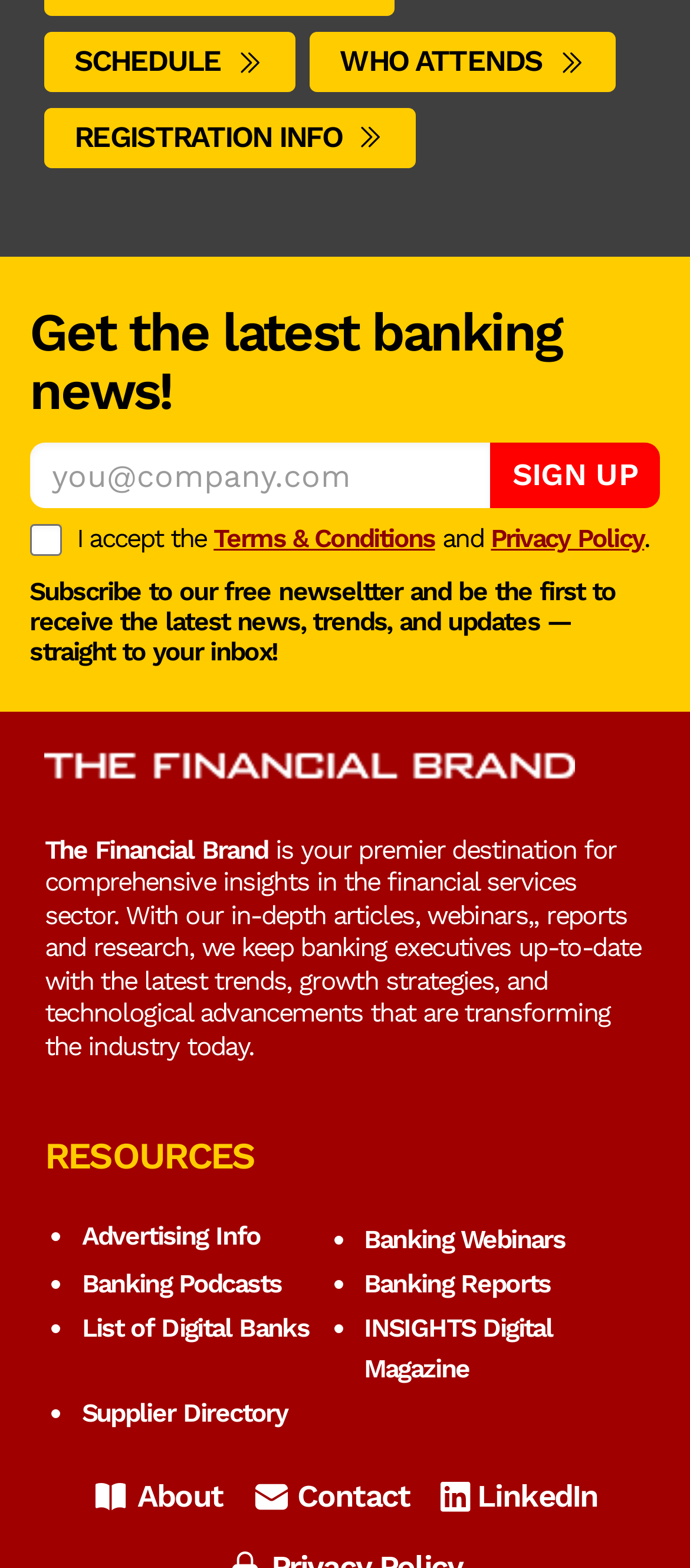What is the name of the website?
Please provide a comprehensive answer based on the visual information in the image.

I determined the answer by looking at the StaticText element with ID 242, which contains the text 'The Financial Brand'. This text is likely to be the name of the website.